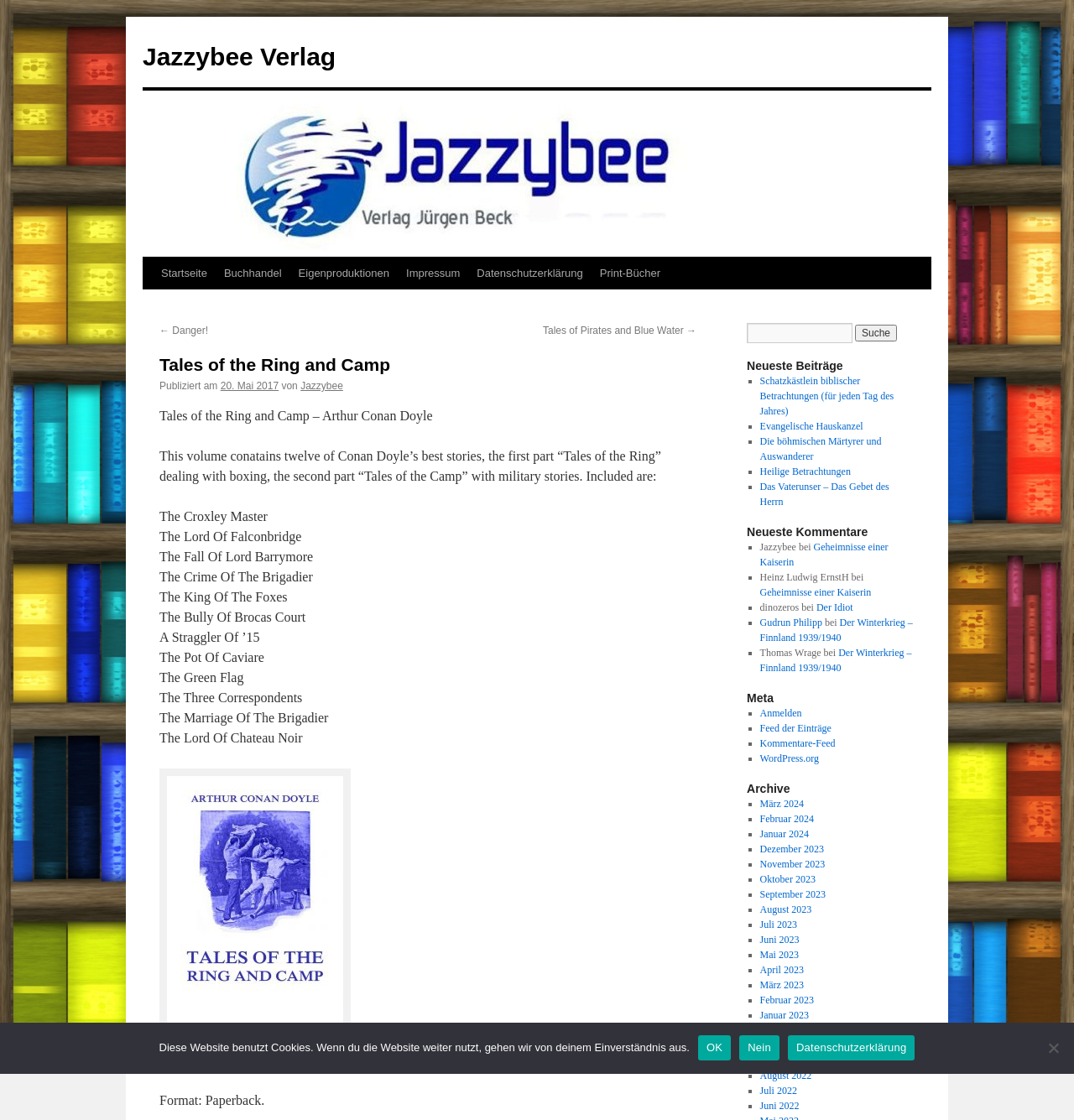Locate the bounding box coordinates of the element I should click to achieve the following instruction: "Go to the start page".

[0.142, 0.23, 0.201, 0.258]